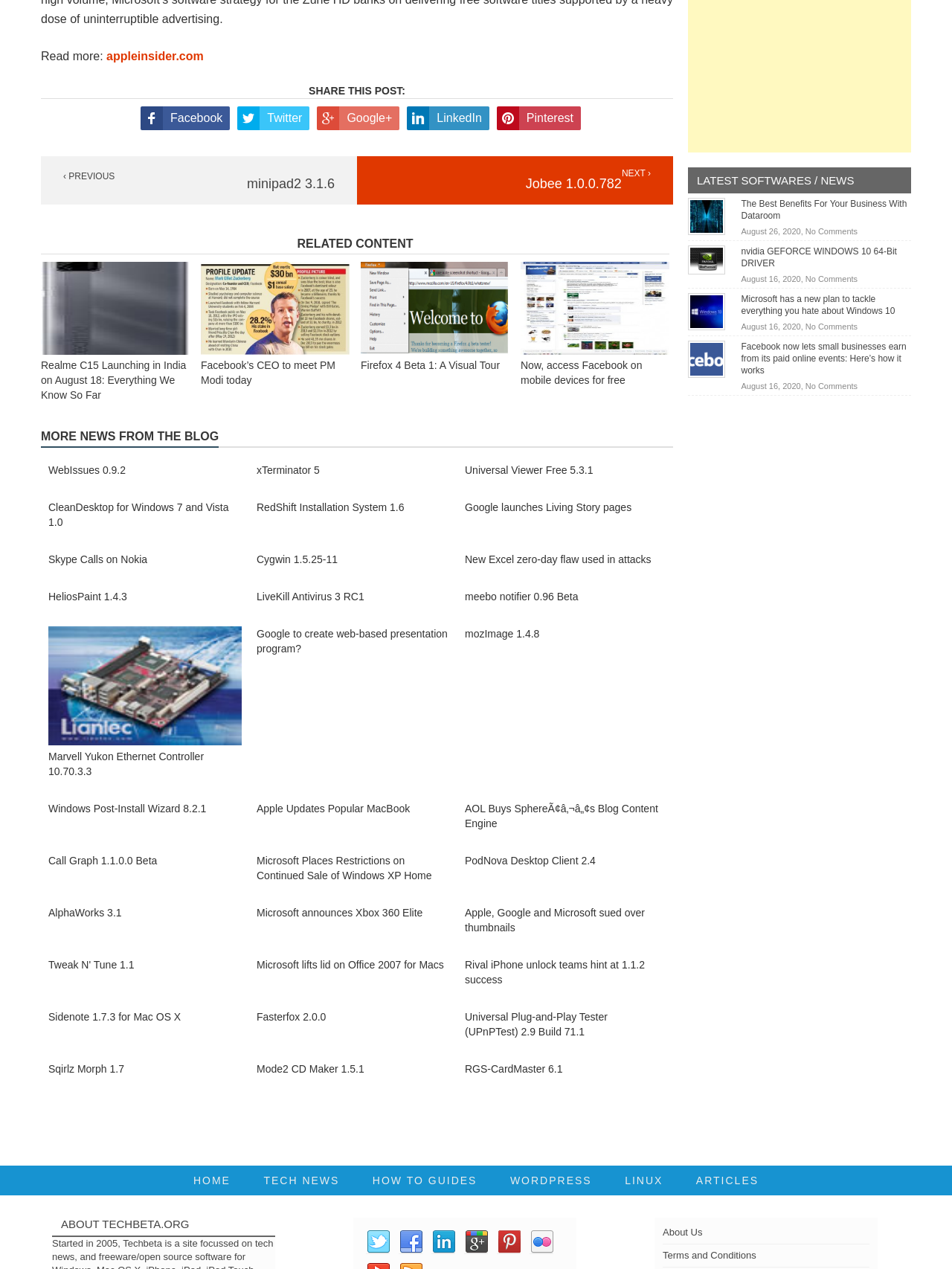Using the given description, provide the bounding box coordinates formatted as (top-left x, top-left y, bottom-right x, bottom-right y), with all values being floating point numbers between 0 and 1. Description: Google launches Living Story pages

[0.488, 0.395, 0.663, 0.404]